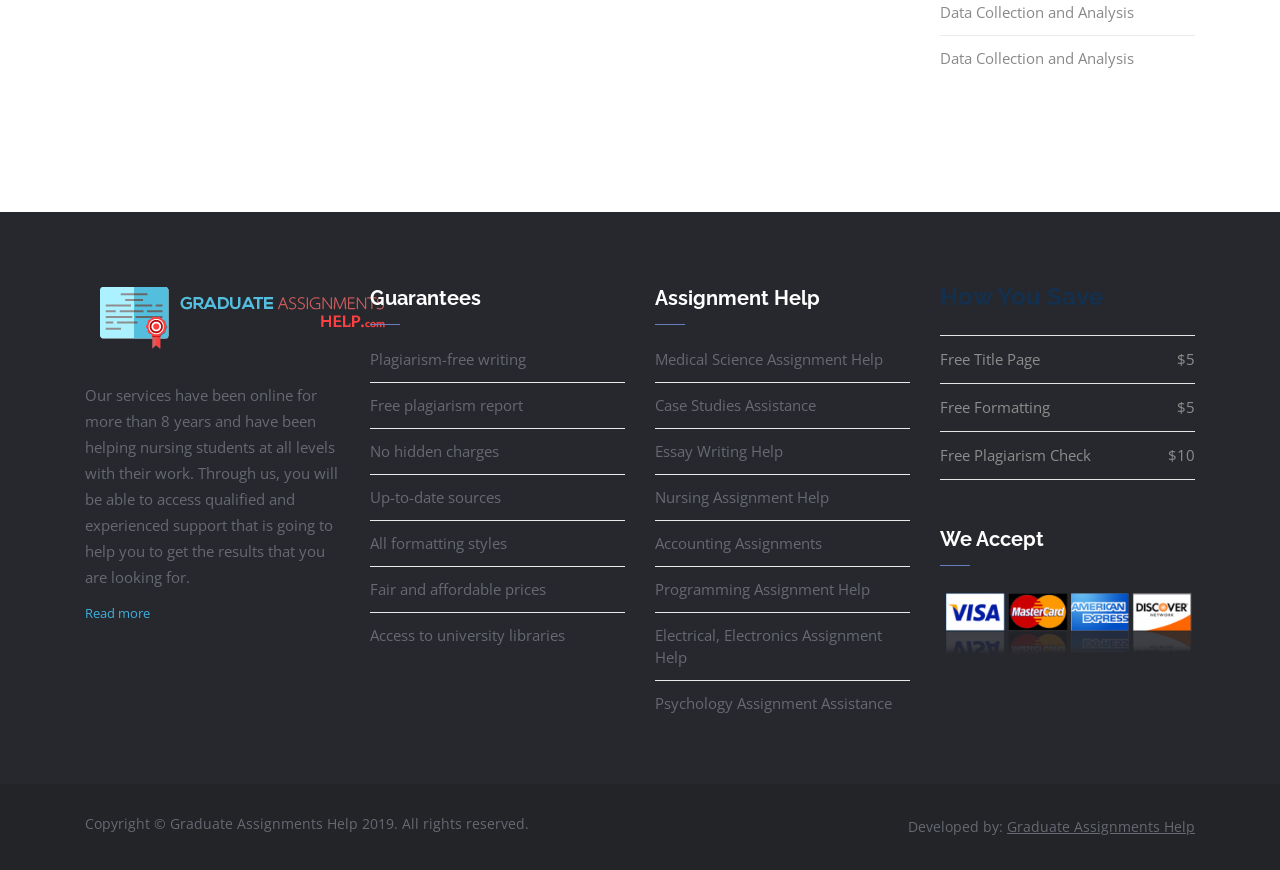Please identify the bounding box coordinates of the element on the webpage that should be clicked to follow this instruction: "Read more about graduate assignments help". The bounding box coordinates should be given as four float numbers between 0 and 1, formatted as [left, top, right, bottom].

[0.066, 0.695, 0.117, 0.715]